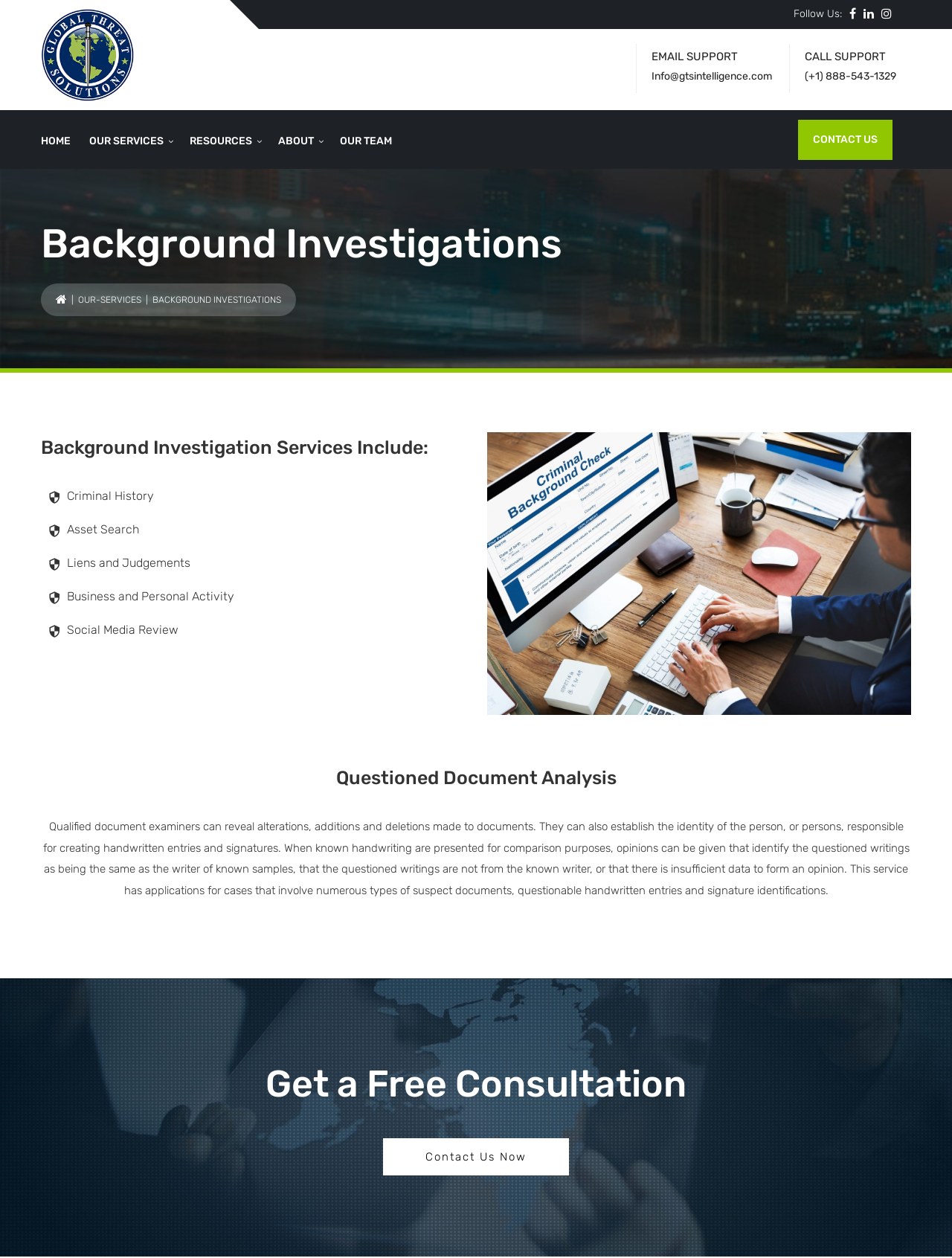Can you pinpoint the bounding box coordinates for the clickable element required for this instruction: "Get a free consultation"? The coordinates should be four float numbers between 0 and 1, i.e., [left, top, right, bottom].

[0.279, 0.844, 0.721, 0.88]